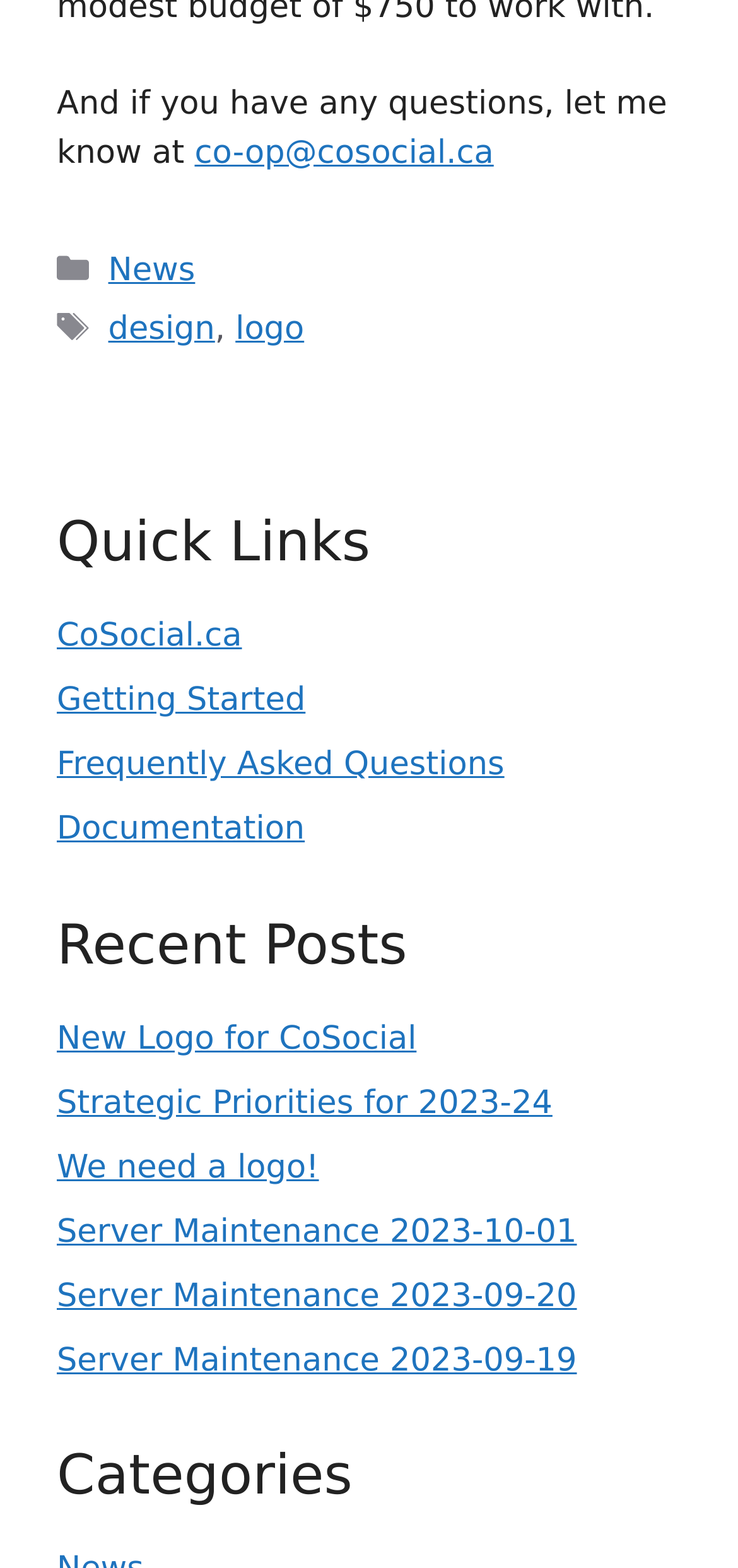How many recent posts are listed?
Deliver a detailed and extensive answer to the question.

I counted the number of recent posts listed in the 'Recent Posts' section, which is located in the middle of the webpage. There are 5 recent posts listed.